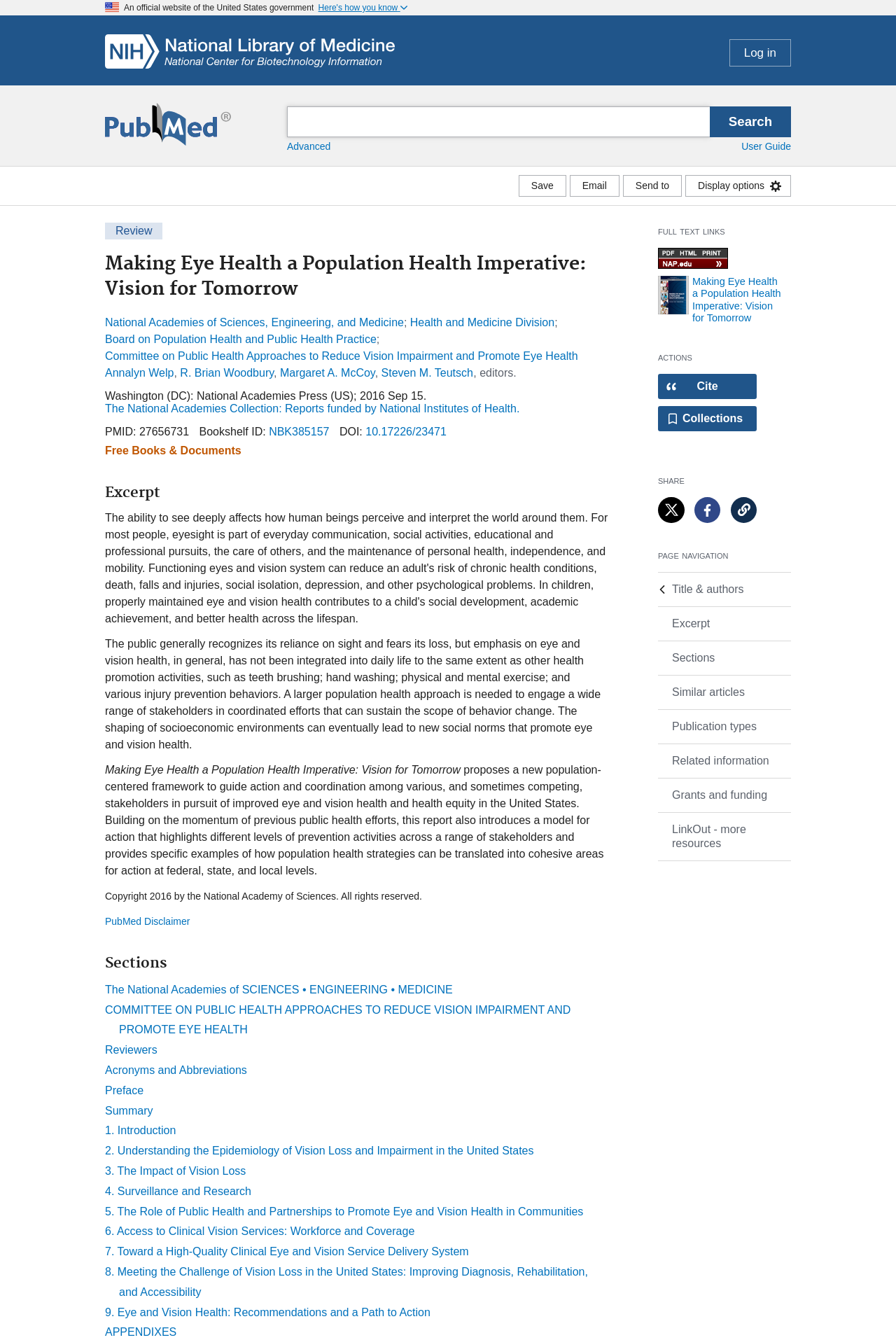What is the logo of the website?
Based on the screenshot, provide your answer in one word or phrase.

NCBI Logo